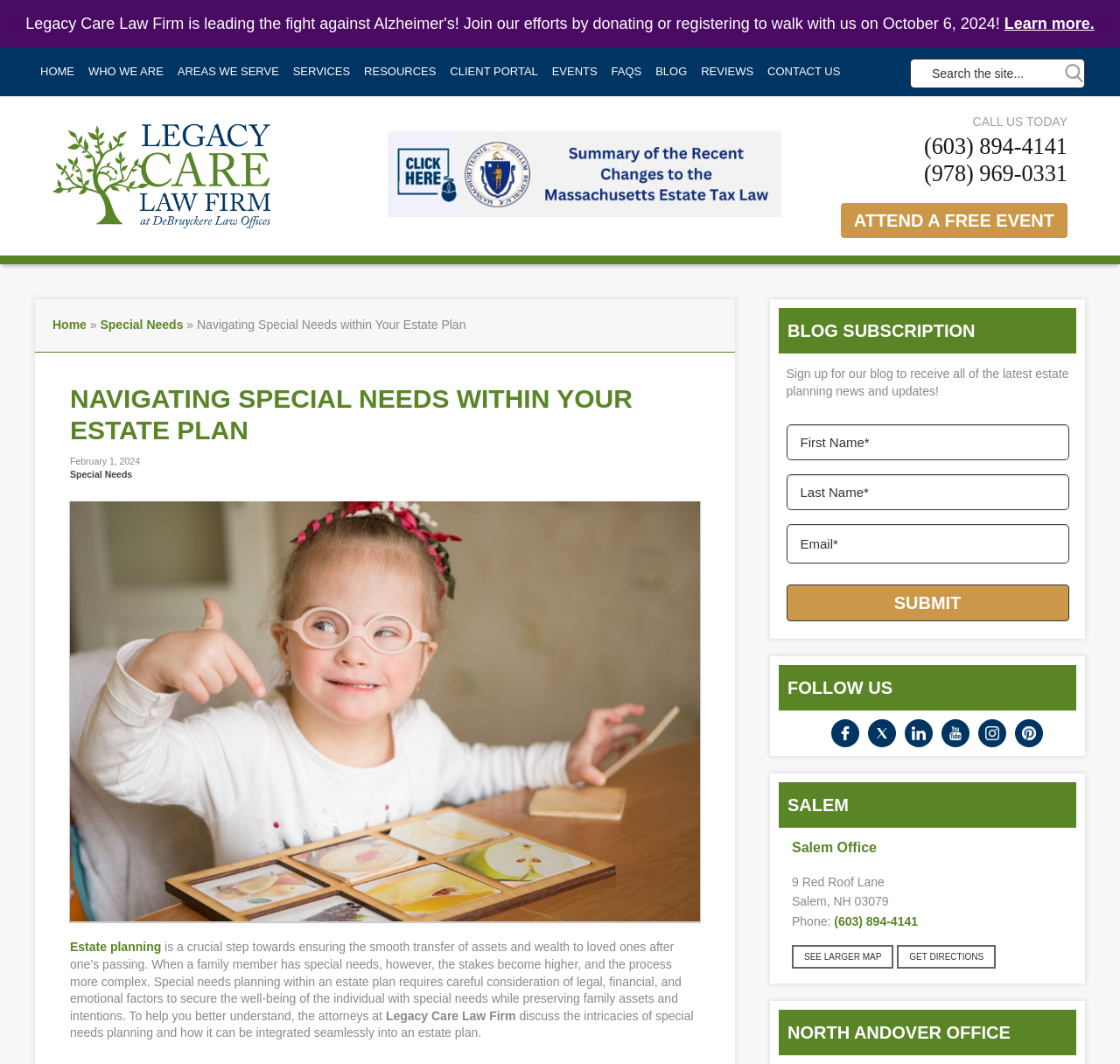Highlight the bounding box coordinates of the element you need to click to perform the following instruction: "Sign up to receive news and updates from Pact."

None